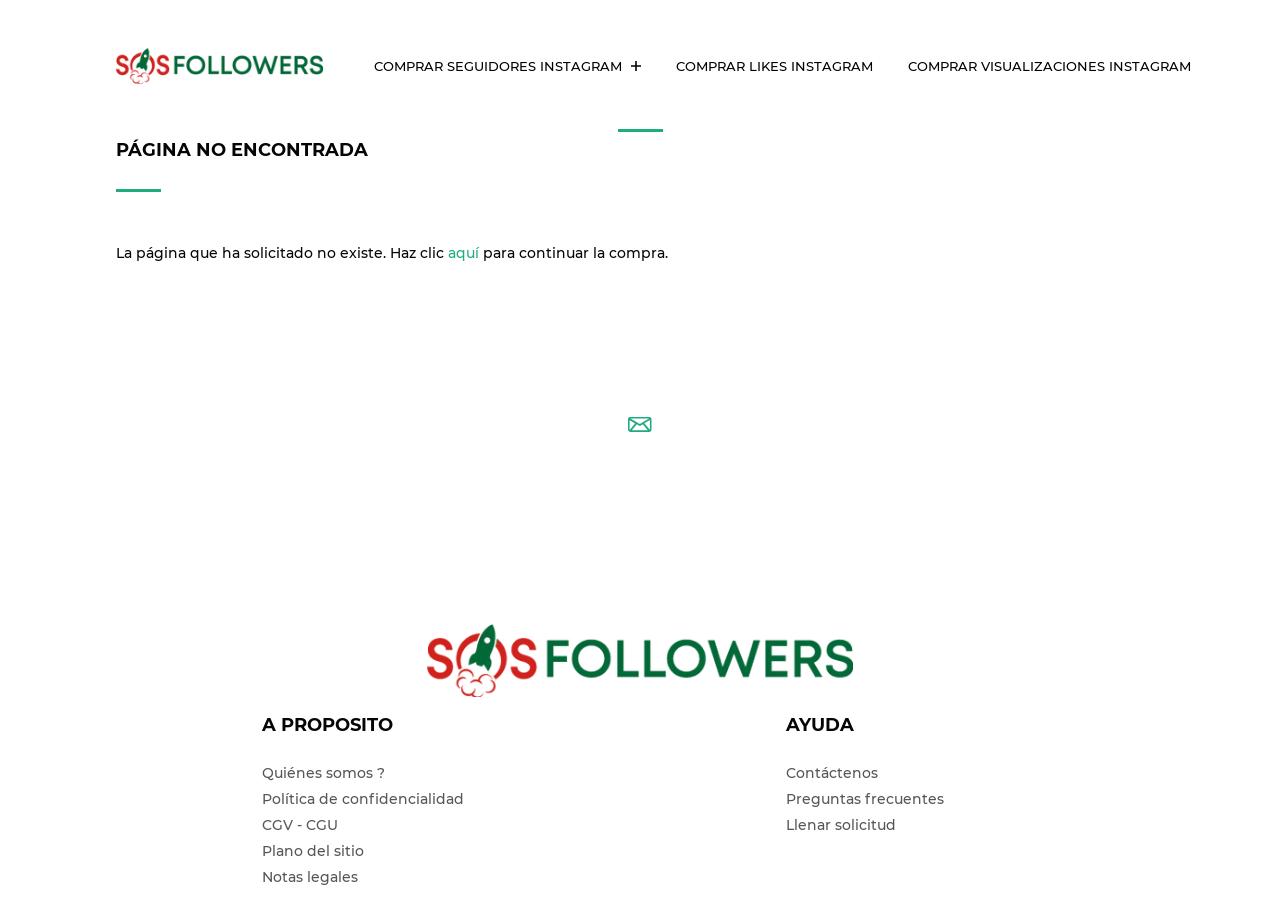How many links are there in the 'AYUDA' section?
Give a one-word or short phrase answer based on the image.

3